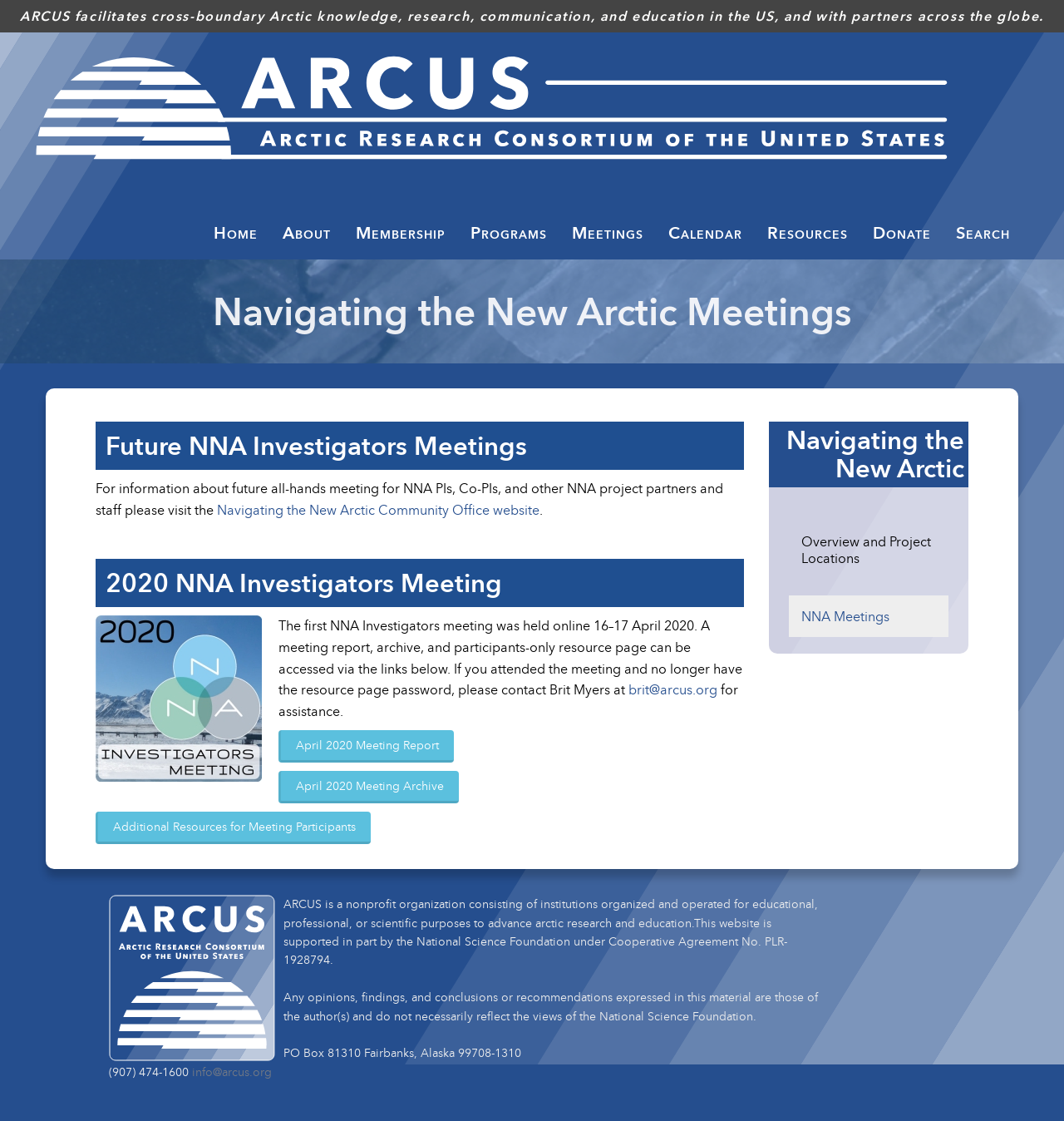Identify and provide the main heading of the webpage.

Navigating the New Arctic Meetings